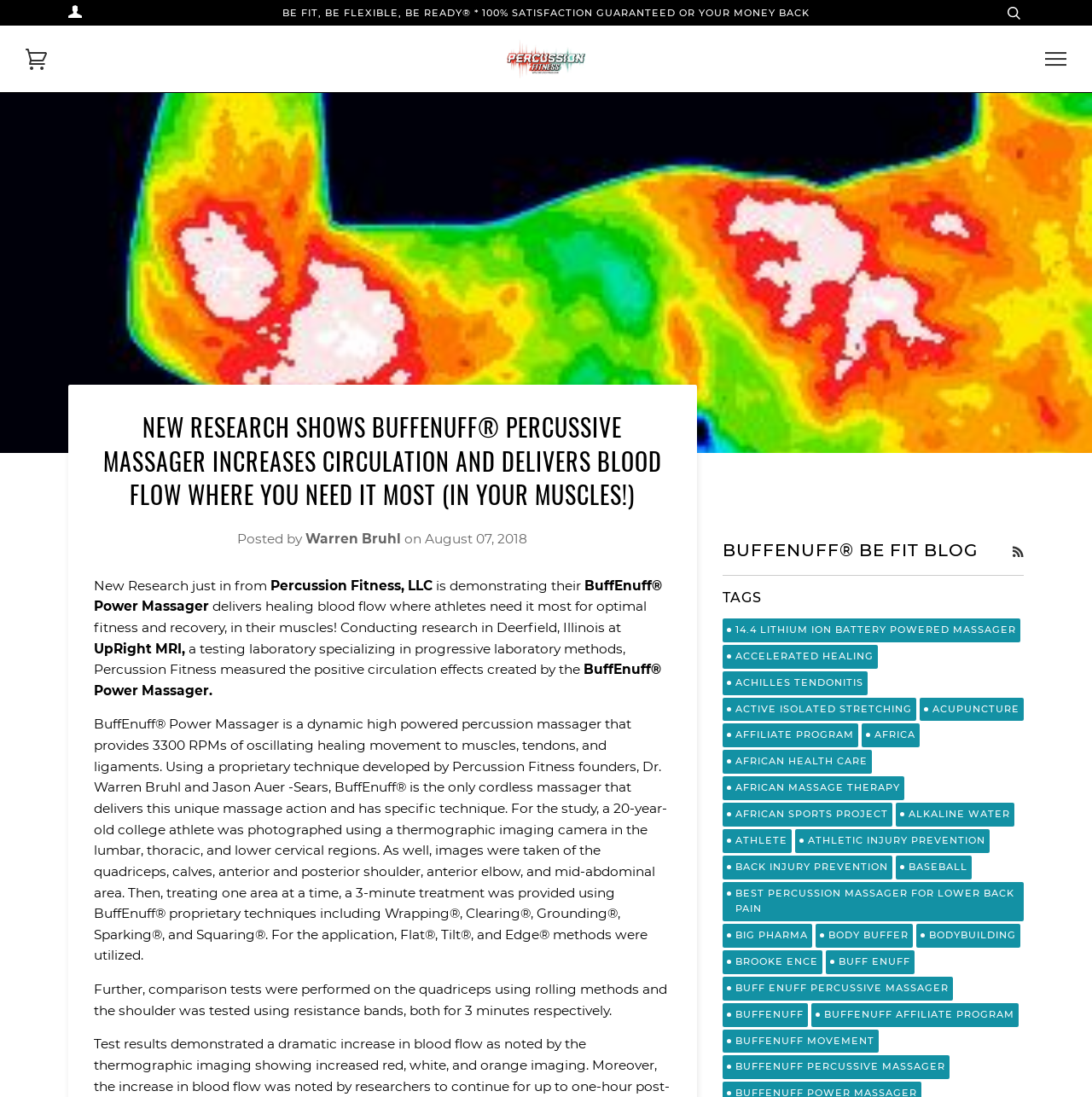Identify the title of the webpage and provide its text content.

NEW RESEARCH SHOWS BUFFENUFF® PERCUSSIVE MASSAGER INCREASES CIRCULATION AND DELIVERS BLOOD FLOW WHERE YOU NEED IT MOST (IN YOUR MUSCLES!)